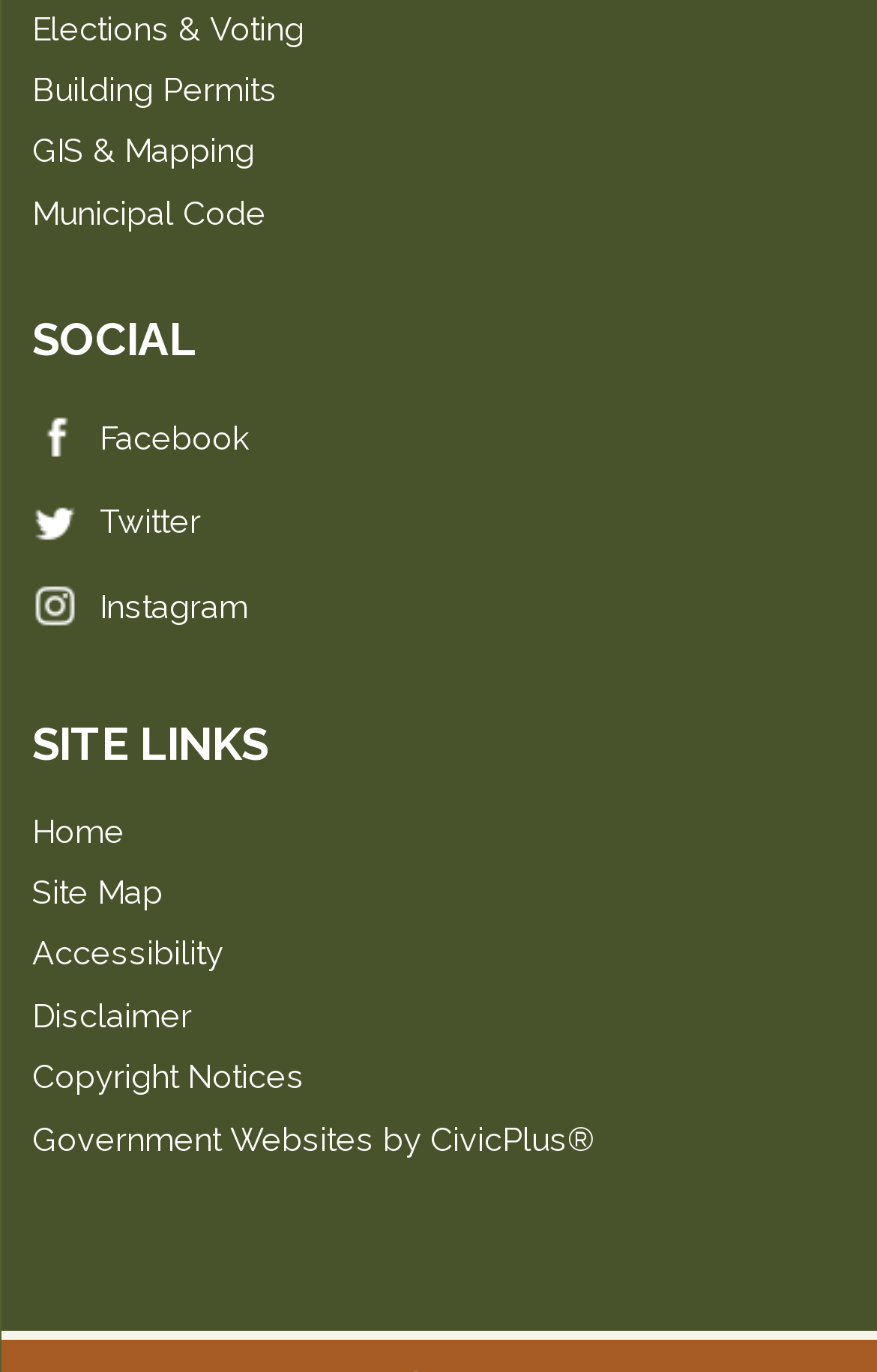Provide the bounding box coordinates of the UI element this sentence describes: "Home".

[0.037, 0.591, 0.142, 0.619]